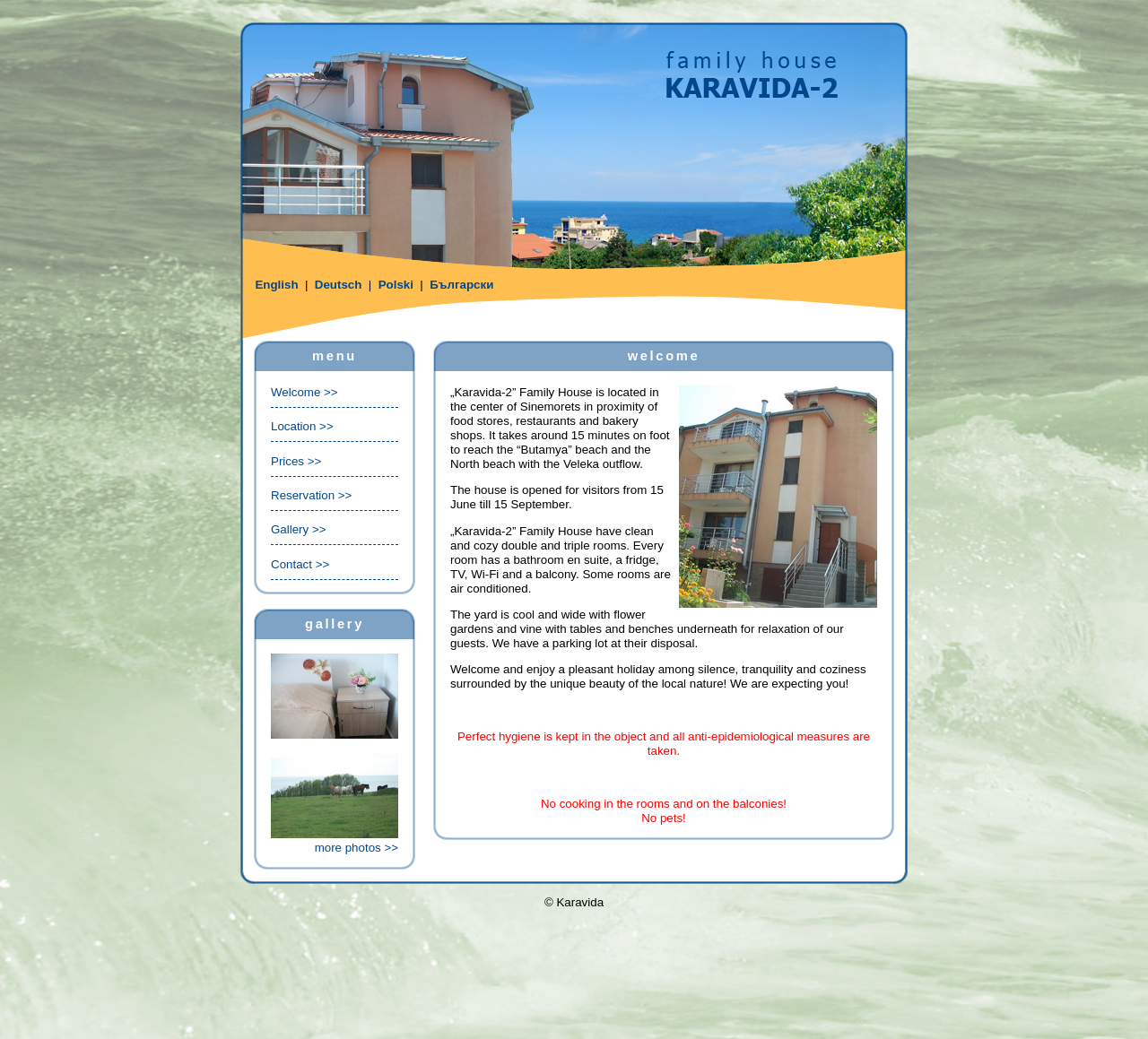Locate the bounding box of the UI element described in the following text: "Polski".

[0.329, 0.267, 0.36, 0.28]